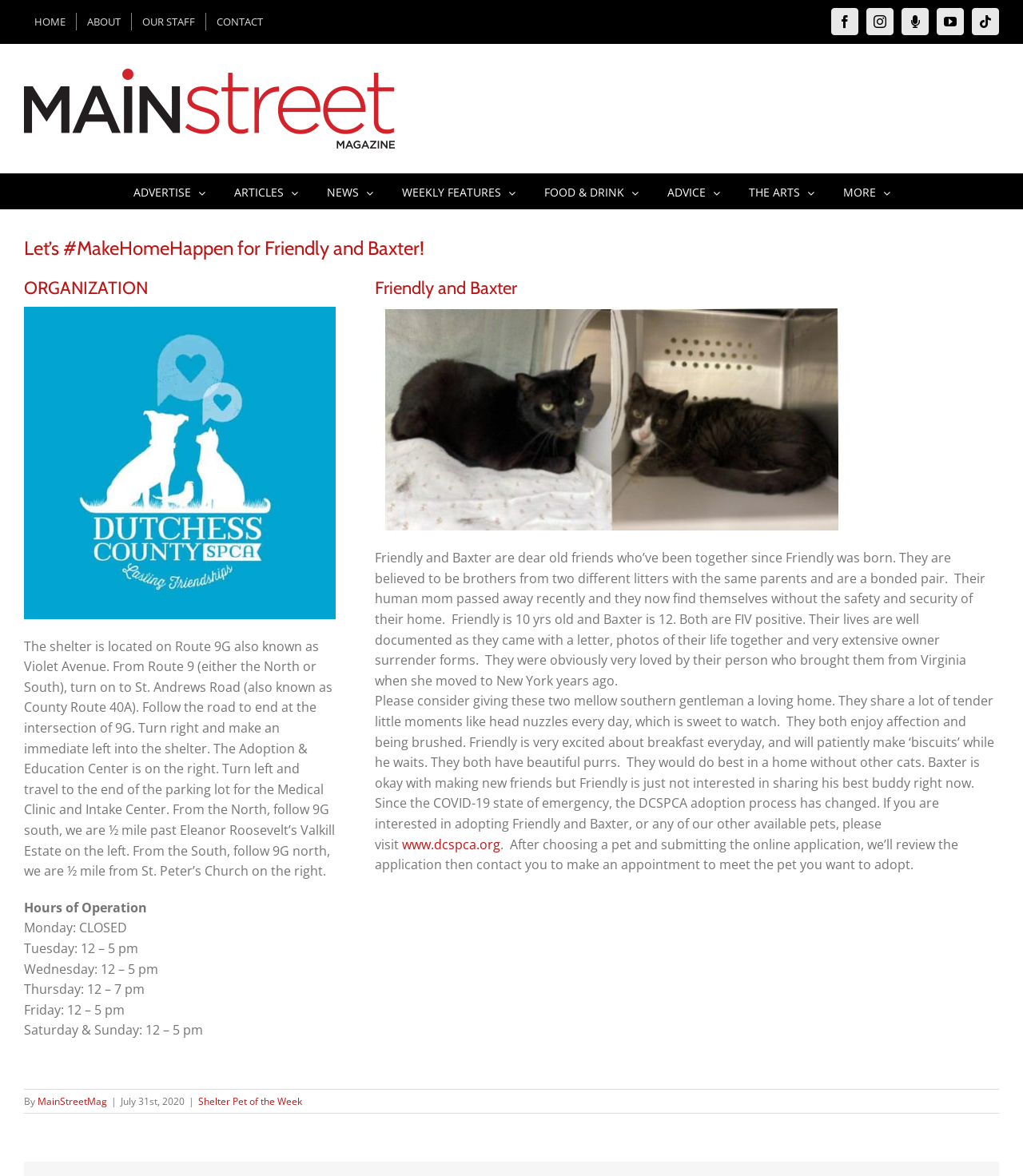Respond concisely with one word or phrase to the following query:
What is the name of the magazine?

Main Street Magazine